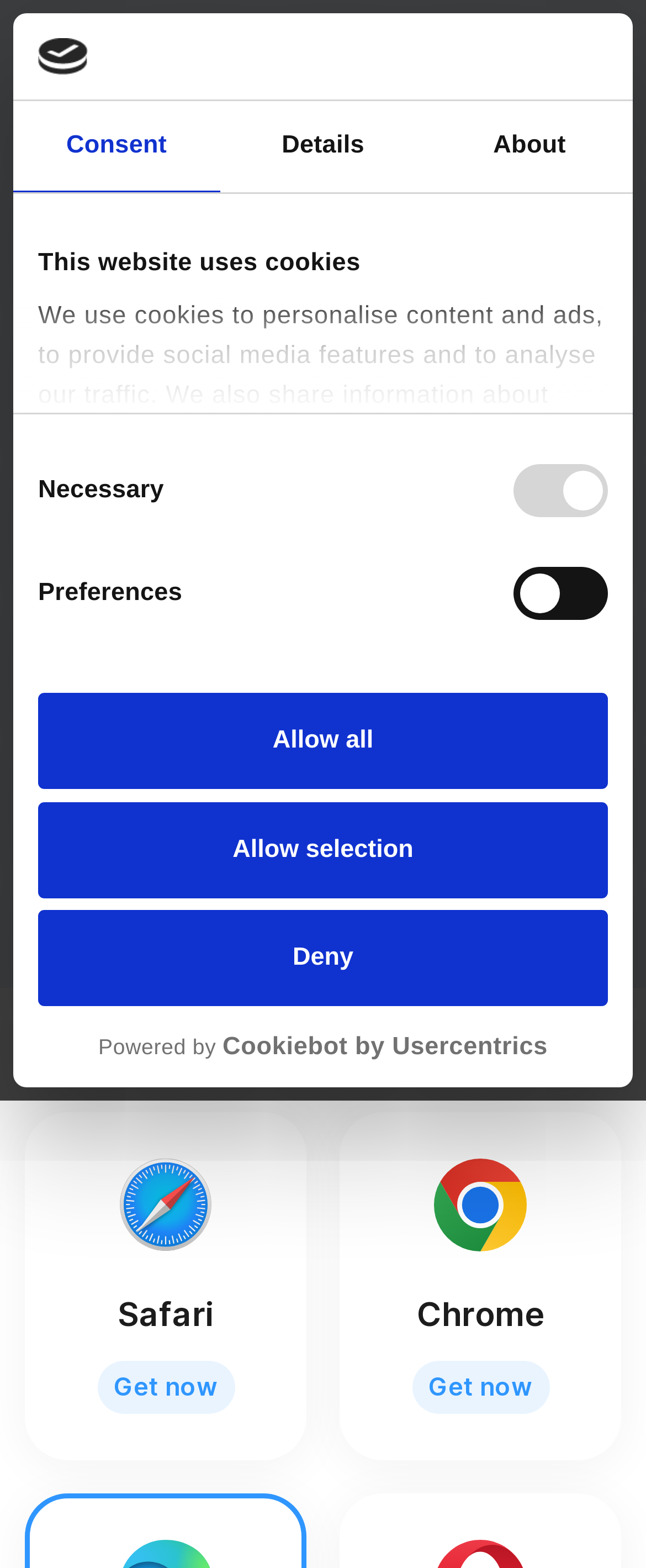Please determine the bounding box coordinates, formatted as (top-left x, top-left y, bottom-right x, bottom-right y), with all values as floating point numbers between 0 and 1. Identify the bounding box of the region described as: Consent

[0.021, 0.065, 0.34, 0.123]